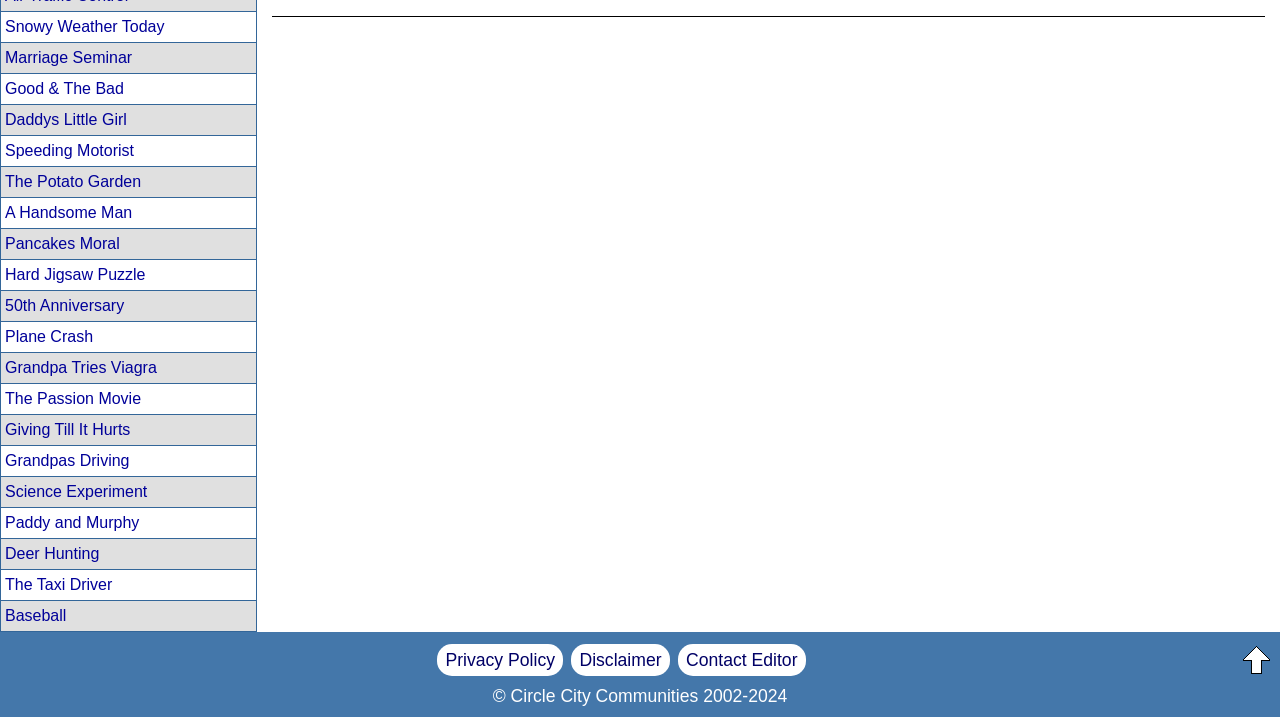Based on the element description: "Good & The Bad", identify the UI element and provide its bounding box coordinates. Use four float numbers between 0 and 1, [left, top, right, bottom].

[0.001, 0.103, 0.2, 0.145]